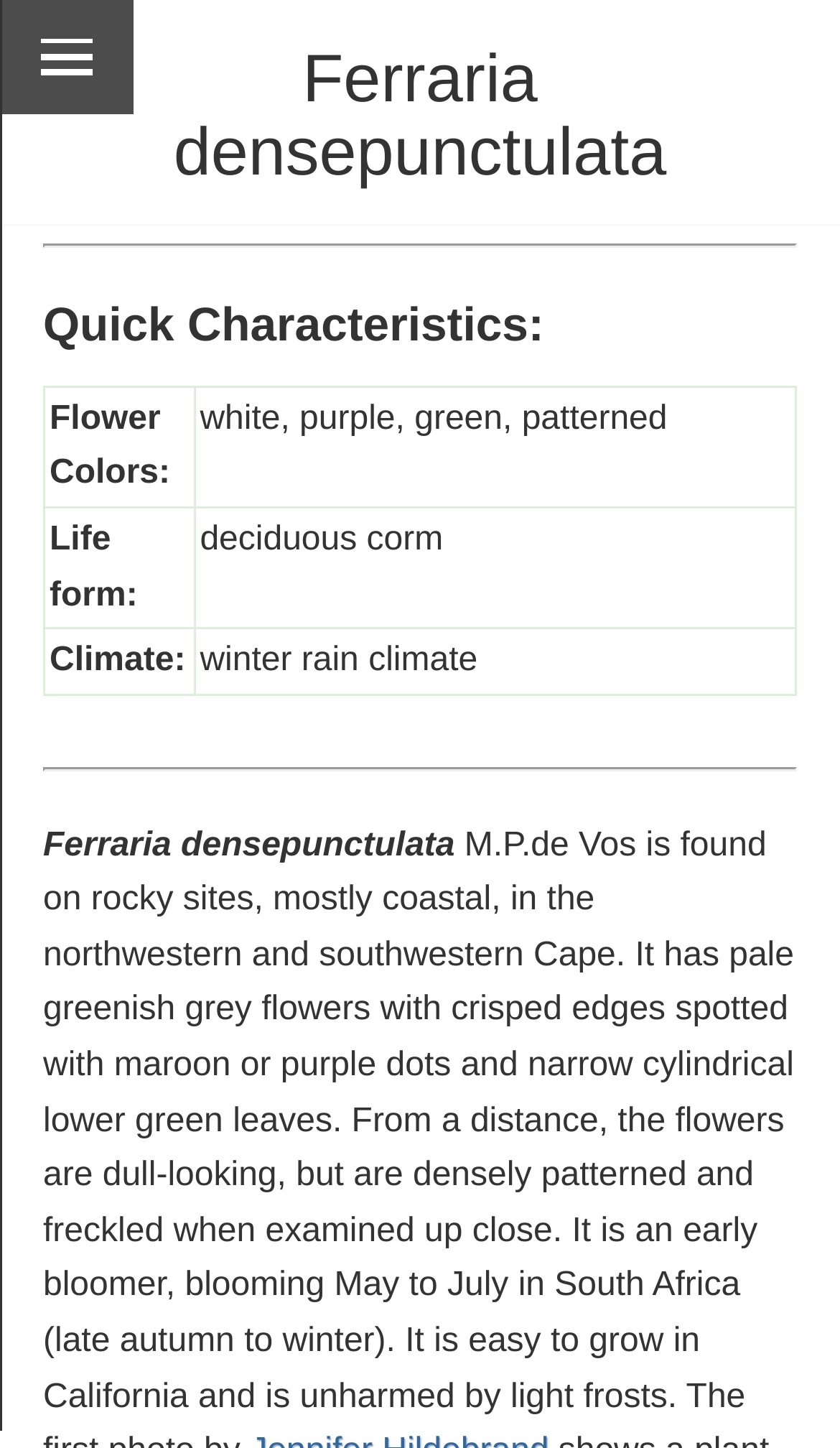Can you give a comprehensive explanation to the question given the content of the image?
What are the flower colors of Ferraria densepunctulata?

I found the answer by looking at the table under the 'Quick Characteristics:' heading, where it lists 'Flower Colors:' as one of the characteristics, and the corresponding value is 'white, purple, green, patterned'.